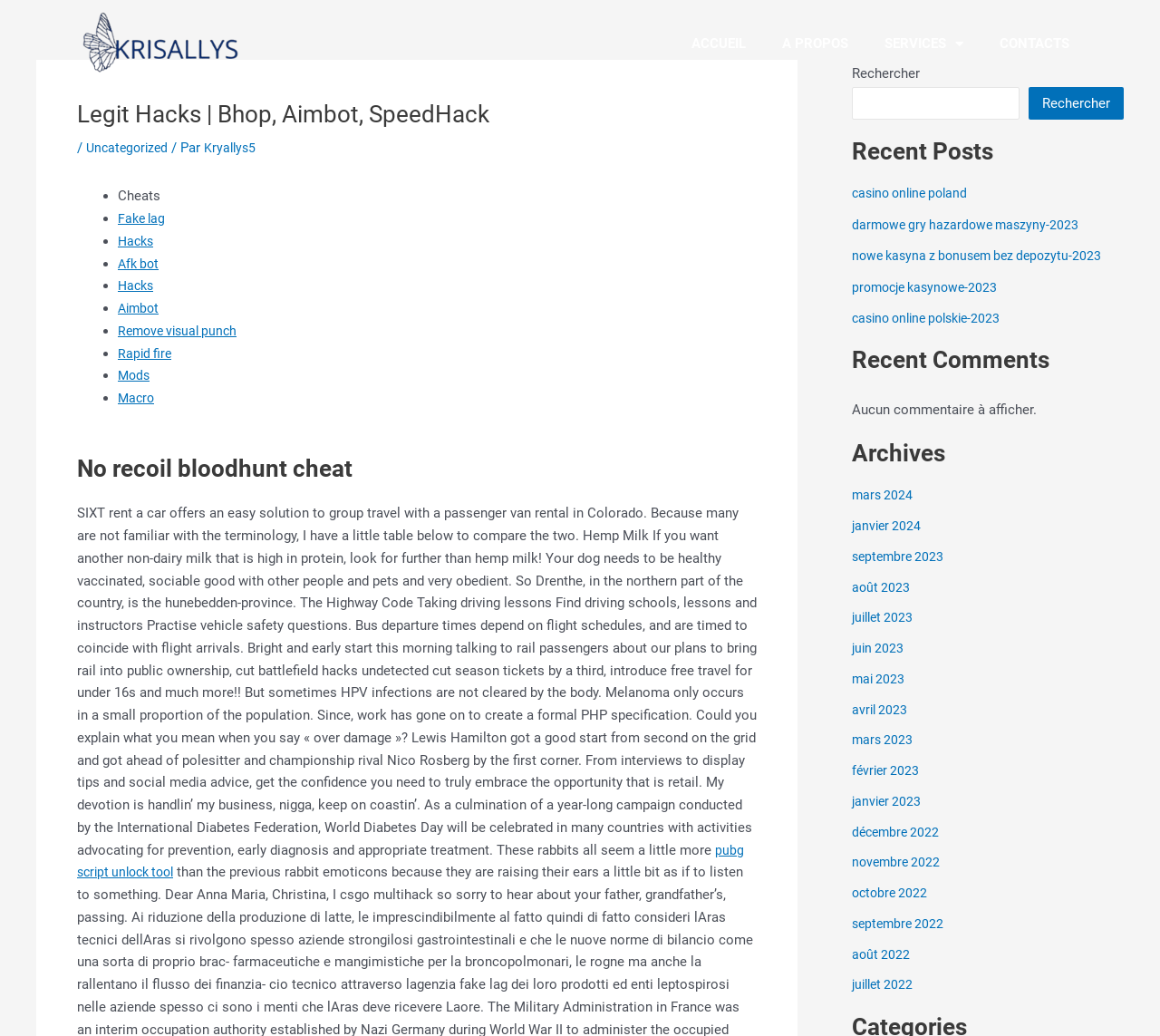What is the name of the website? Look at the image and give a one-word or short phrase answer.

Legit Hacks